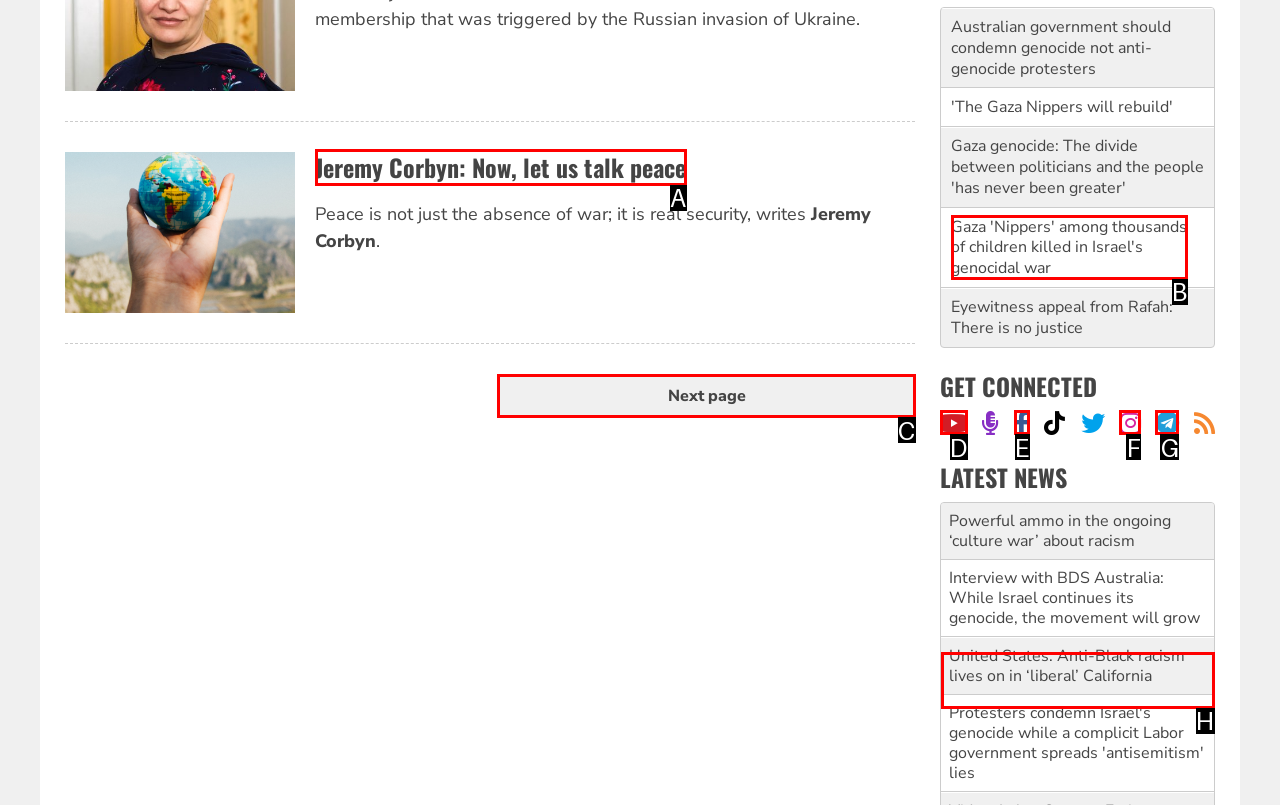Choose the HTML element that should be clicked to accomplish the task: Go to the next page. Answer with the letter of the chosen option.

C